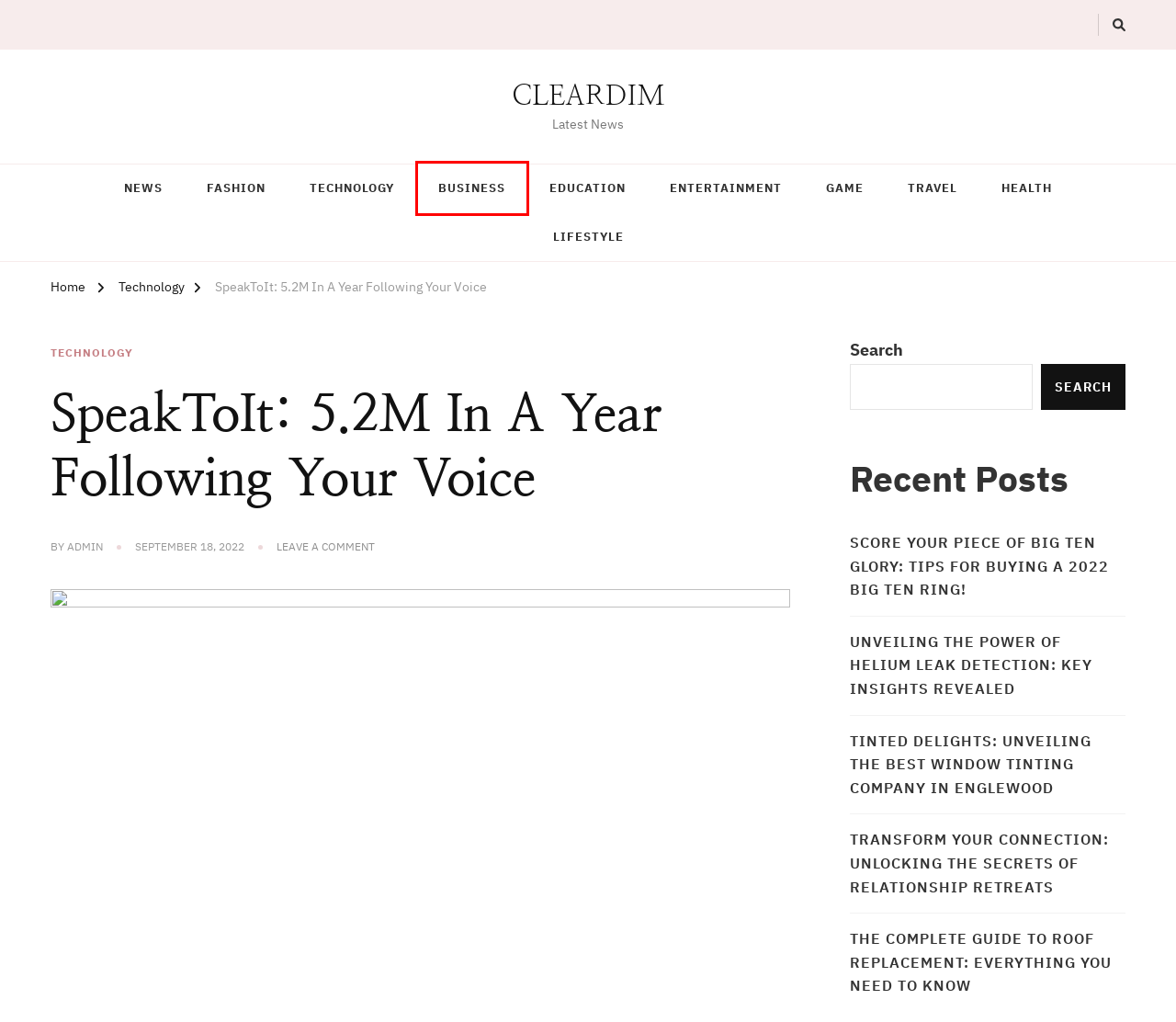You are looking at a webpage screenshot with a red bounding box around an element. Pick the description that best matches the new webpage after interacting with the element in the red bounding box. The possible descriptions are:
A. Game - CLEARDIM
B. Business - CLEARDIM
C. Entertainment - CLEARDIM
D. Relationship Retreats | Colorado Marriage Retreats
E. Tinted Delights: Unveiling the Best Window Tinting Company in Englewood - CLEARDIM
F. Unveiling the Power of Helium Leak Detection: Key Insights Revealed
G. Technology - CLEARDIM
H. Lifestyle - CLEARDIM

B